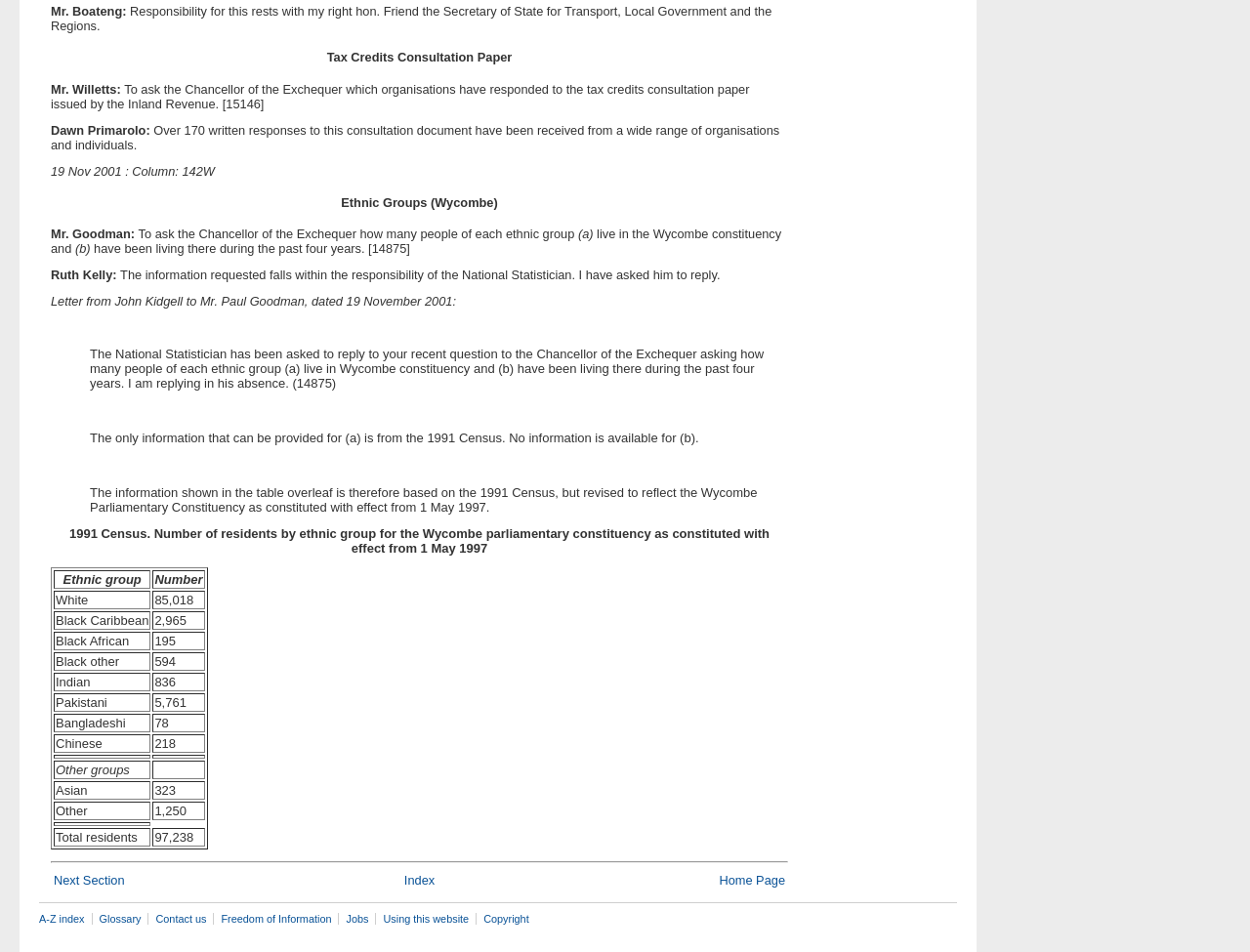Indicate the bounding box coordinates of the element that needs to be clicked to satisfy the following instruction: "Click on 'Next Section'". The coordinates should be four float numbers between 0 and 1, i.e., [left, top, right, bottom].

[0.042, 0.916, 0.237, 0.933]